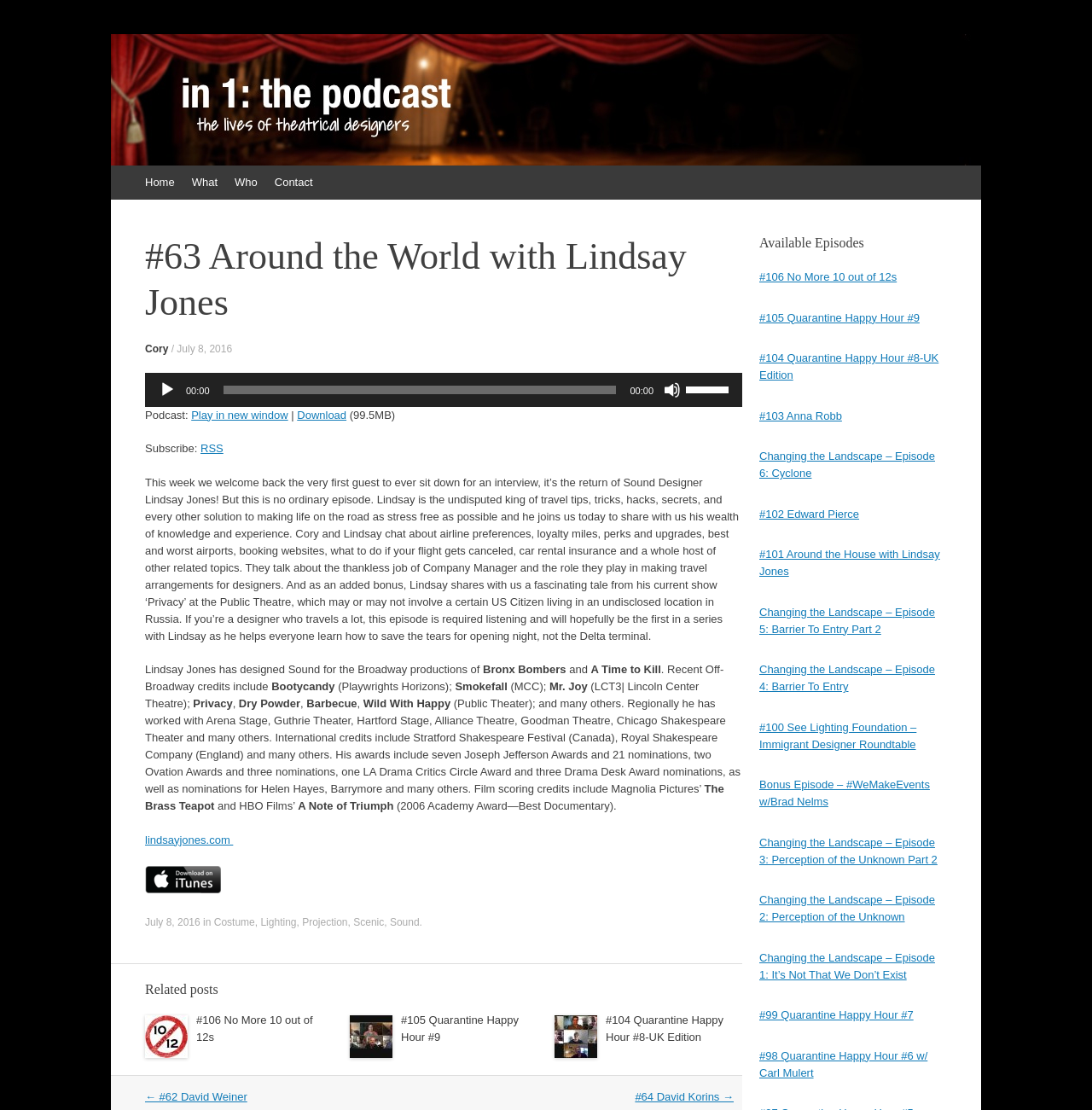Who is the guest in this episode?
Please look at the screenshot and answer using one word or phrase.

Lindsay Jones